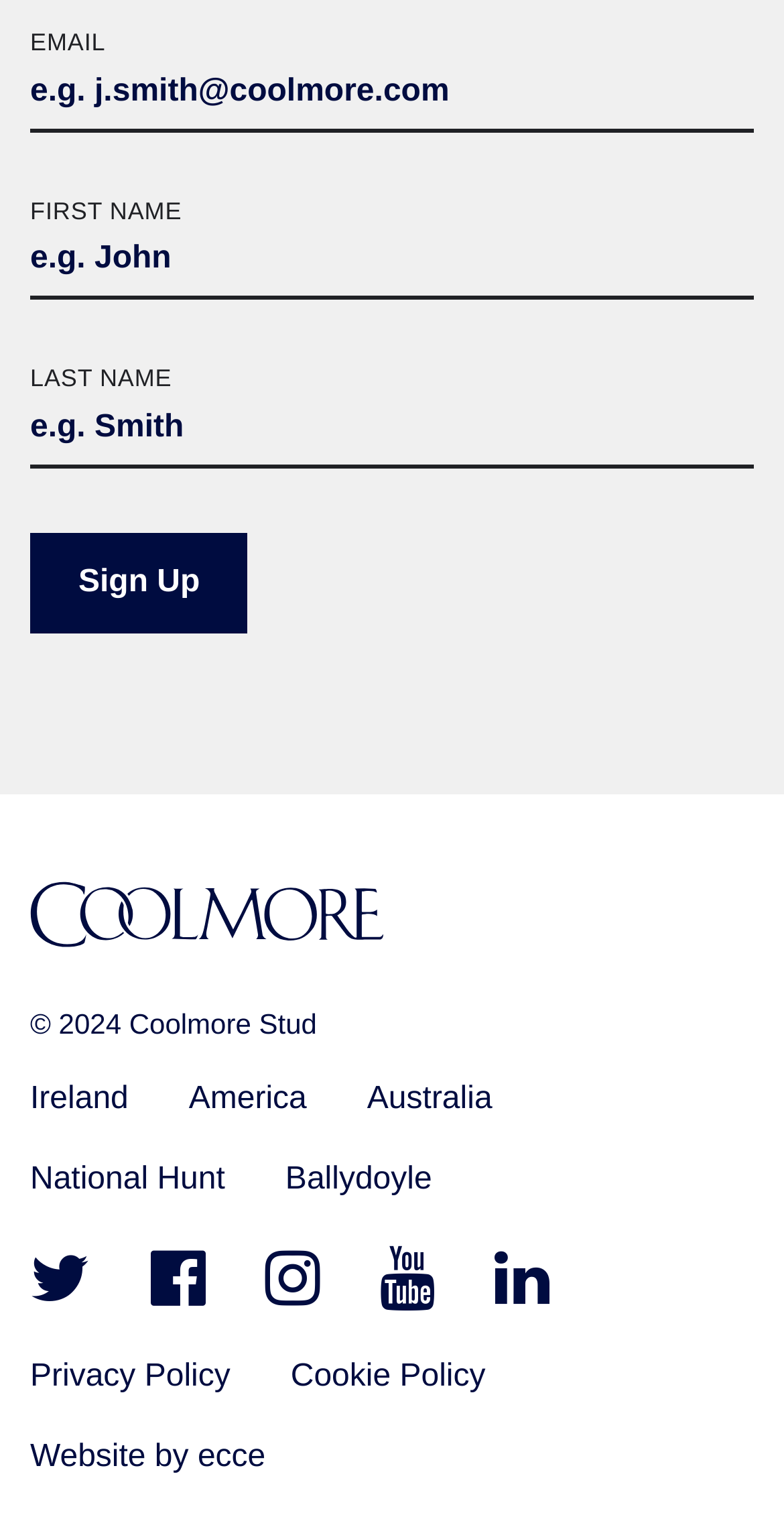Respond to the following question with a brief word or phrase:
What is the location of the organization?

Ireland, America, Australia